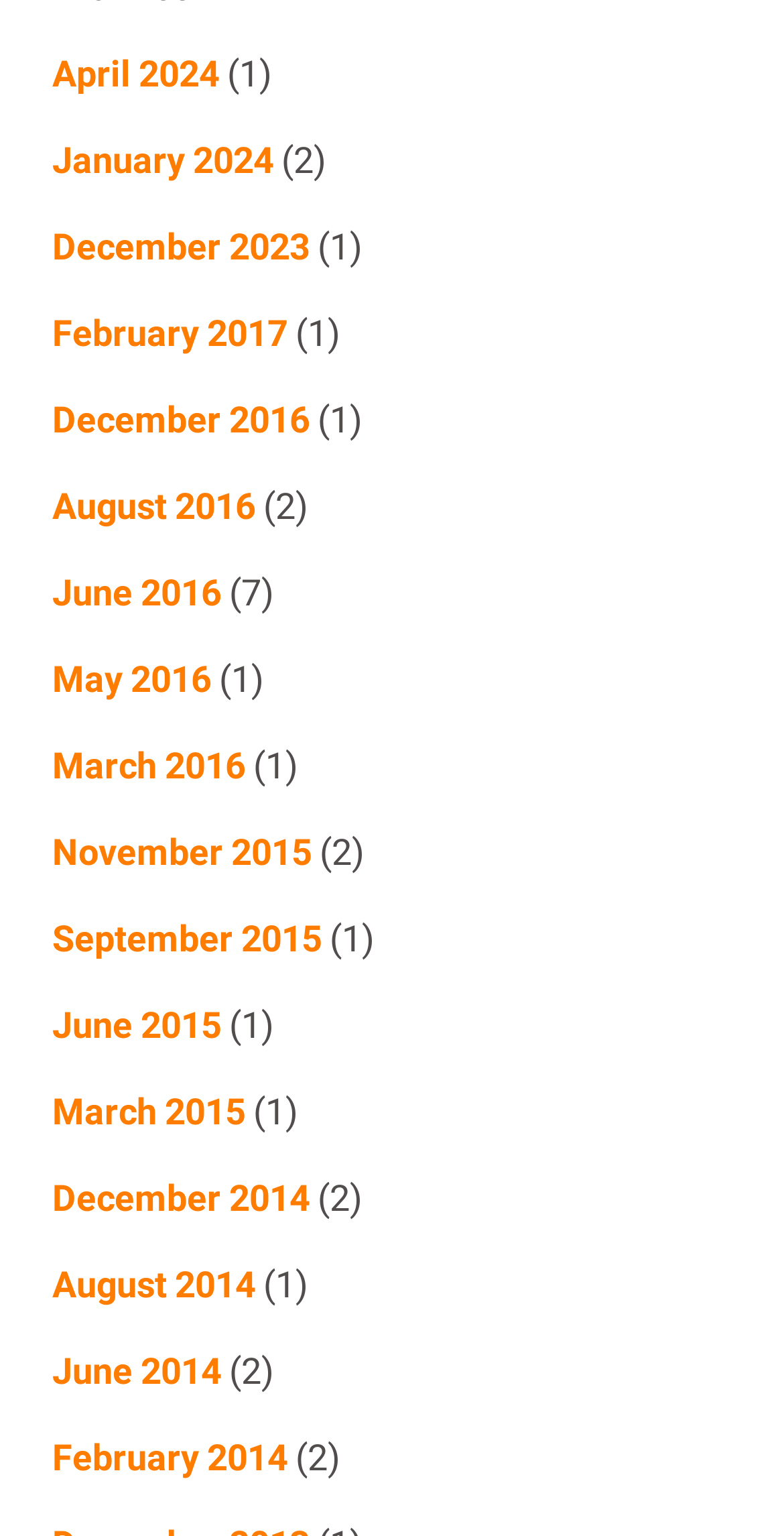Point out the bounding box coordinates of the section to click in order to follow this instruction: "Browse February 2017".

[0.067, 0.203, 0.367, 0.23]